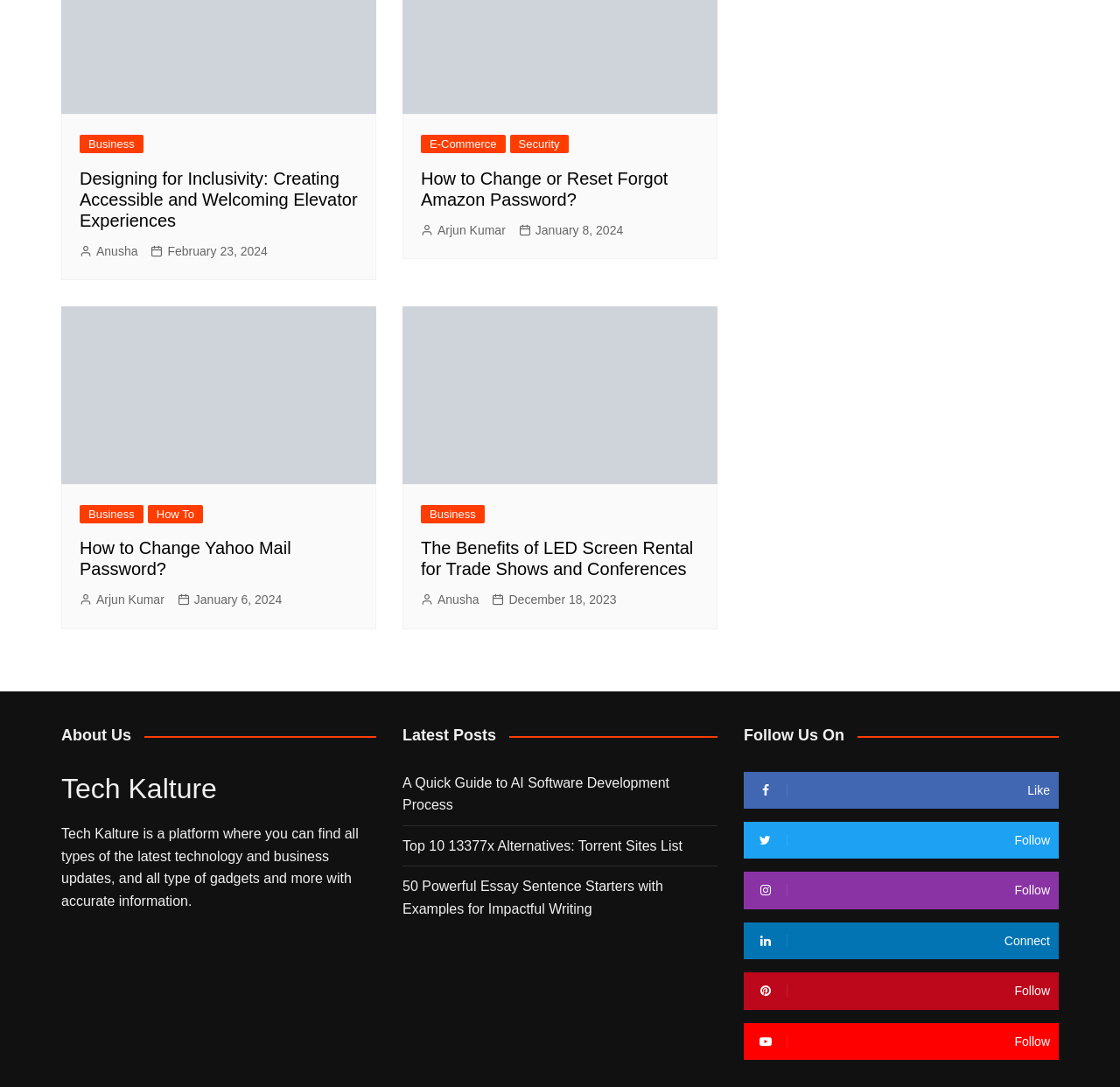Provide the bounding box coordinates for the area that should be clicked to complete the instruction: "Click on 'Designing for Inclusivity: Creating Accessible and Welcoming Elevator Experiences'".

[0.071, 0.154, 0.32, 0.212]